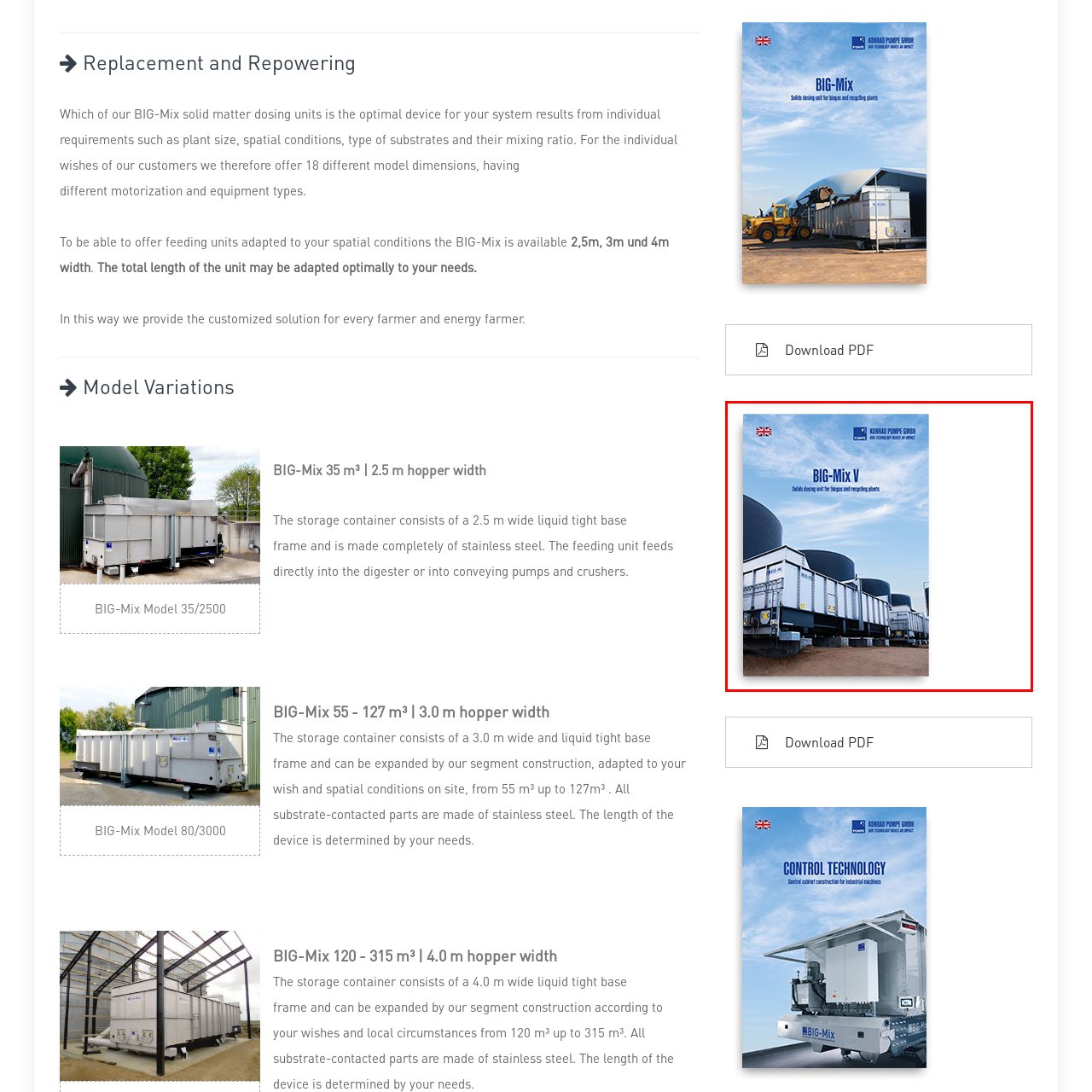Focus on the image surrounded by the red bounding box, please answer the following question using a single word or phrase: What is the color of the sky in the background of the brochure?

blue